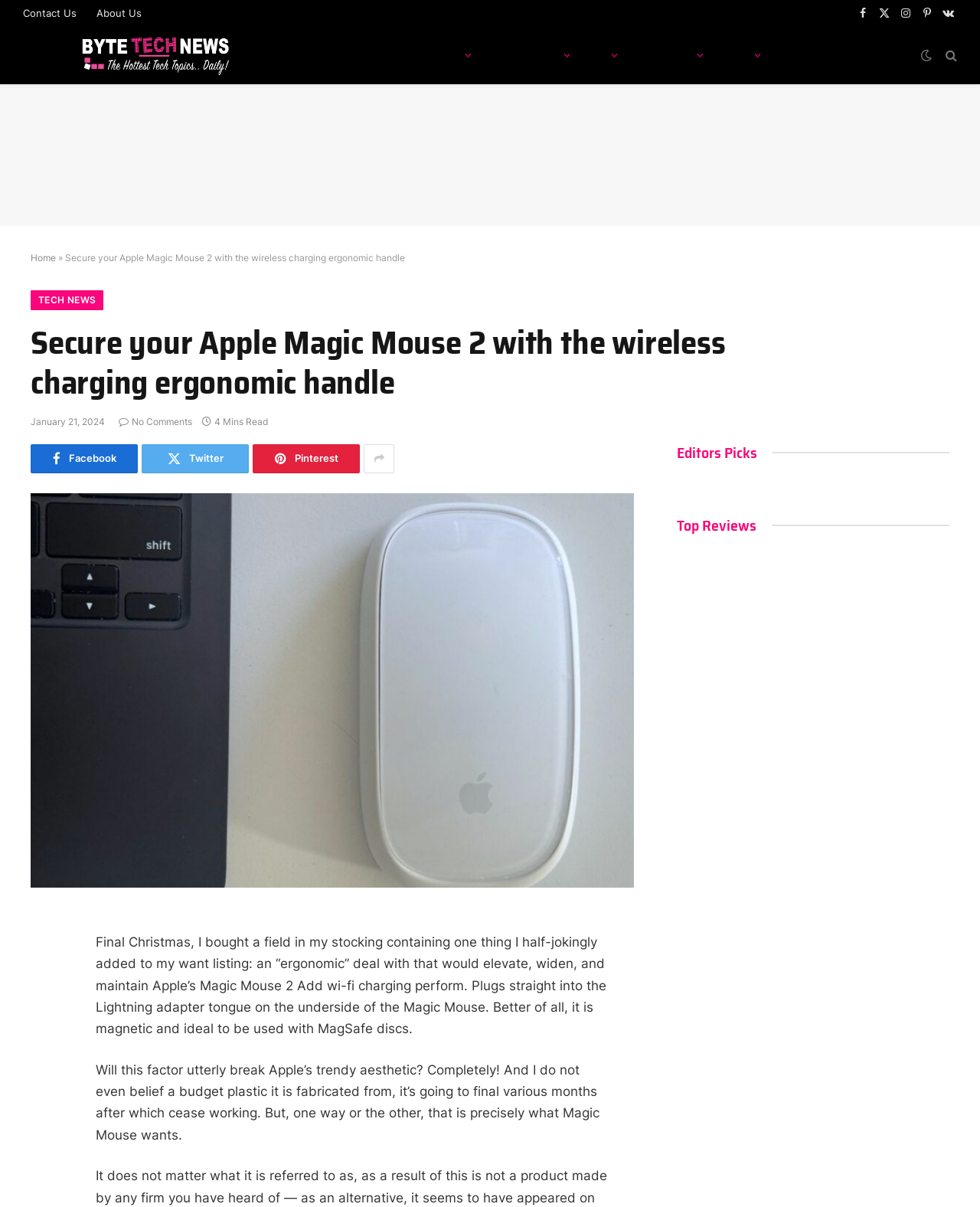Please identify the bounding box coordinates of the area that needs to be clicked to follow this instruction: "Visit the 'HOME' page".

[0.328, 0.022, 0.385, 0.07]